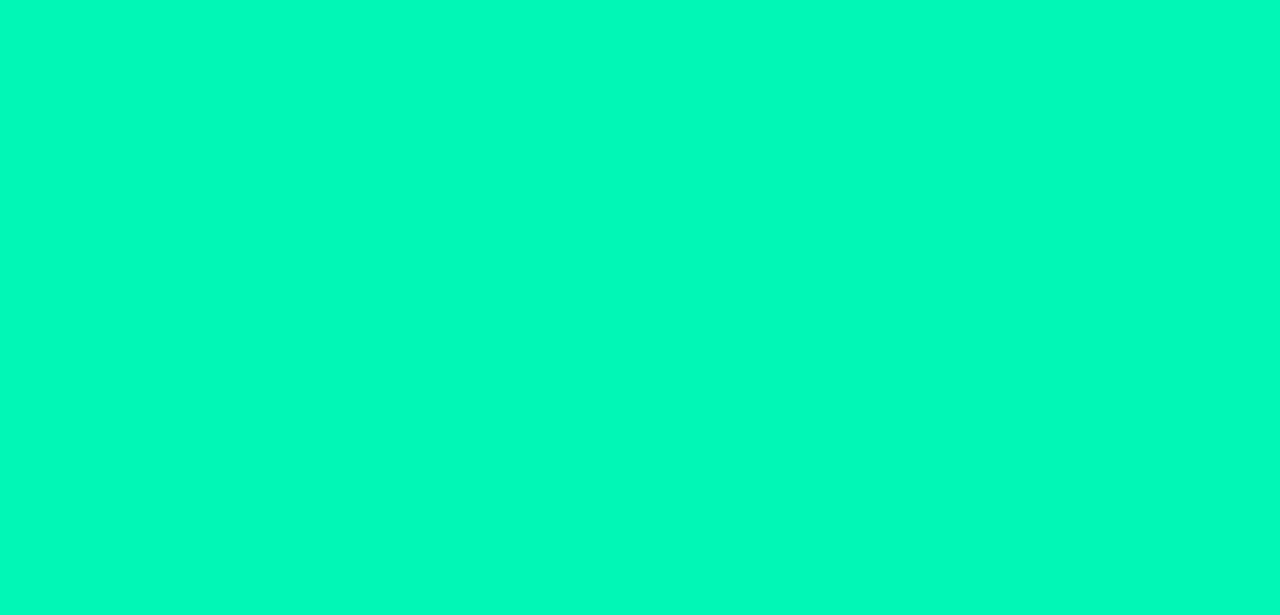Indicate the bounding box coordinates of the clickable region to achieve the following instruction: "Navigate to the next post."

[0.067, 0.726, 0.583, 0.794]